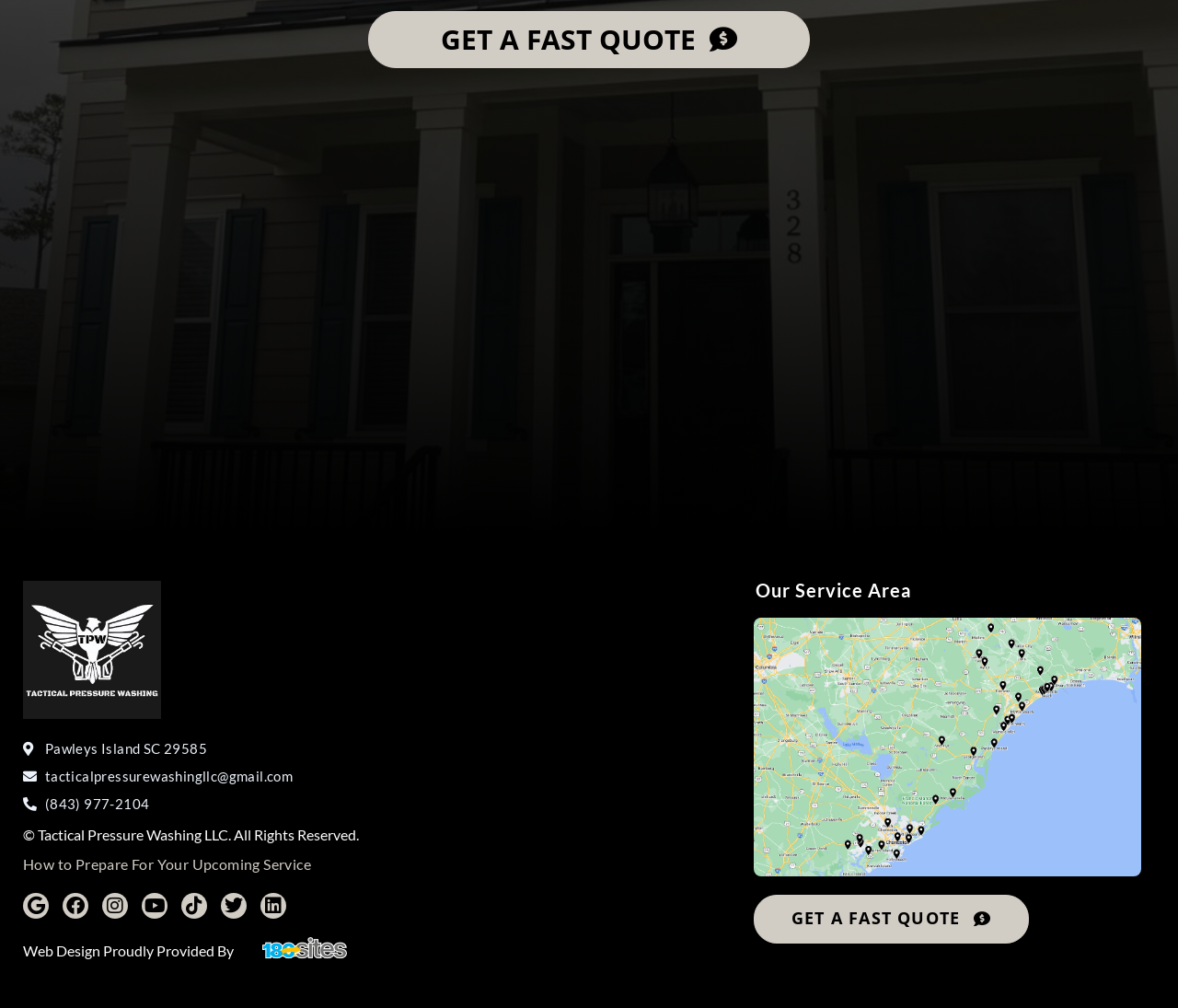Please identify the bounding box coordinates of the region to click in order to complete the given instruction: "Call the company". The coordinates should be four float numbers between 0 and 1, i.e., [left, top, right, bottom].

[0.02, 0.786, 0.593, 0.809]